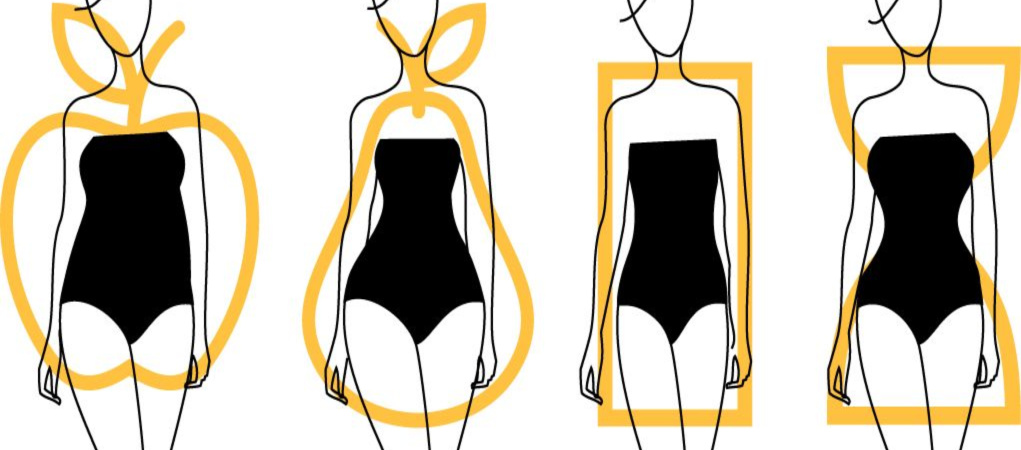Based on the visual content of the image, answer the question thoroughly: What is the purpose of understanding body types?

According to the caption, understanding body types can assist in making informed decisions regarding body contouring procedures, such as a Brazilian Butt Lift (BBL) revision or liposuction.